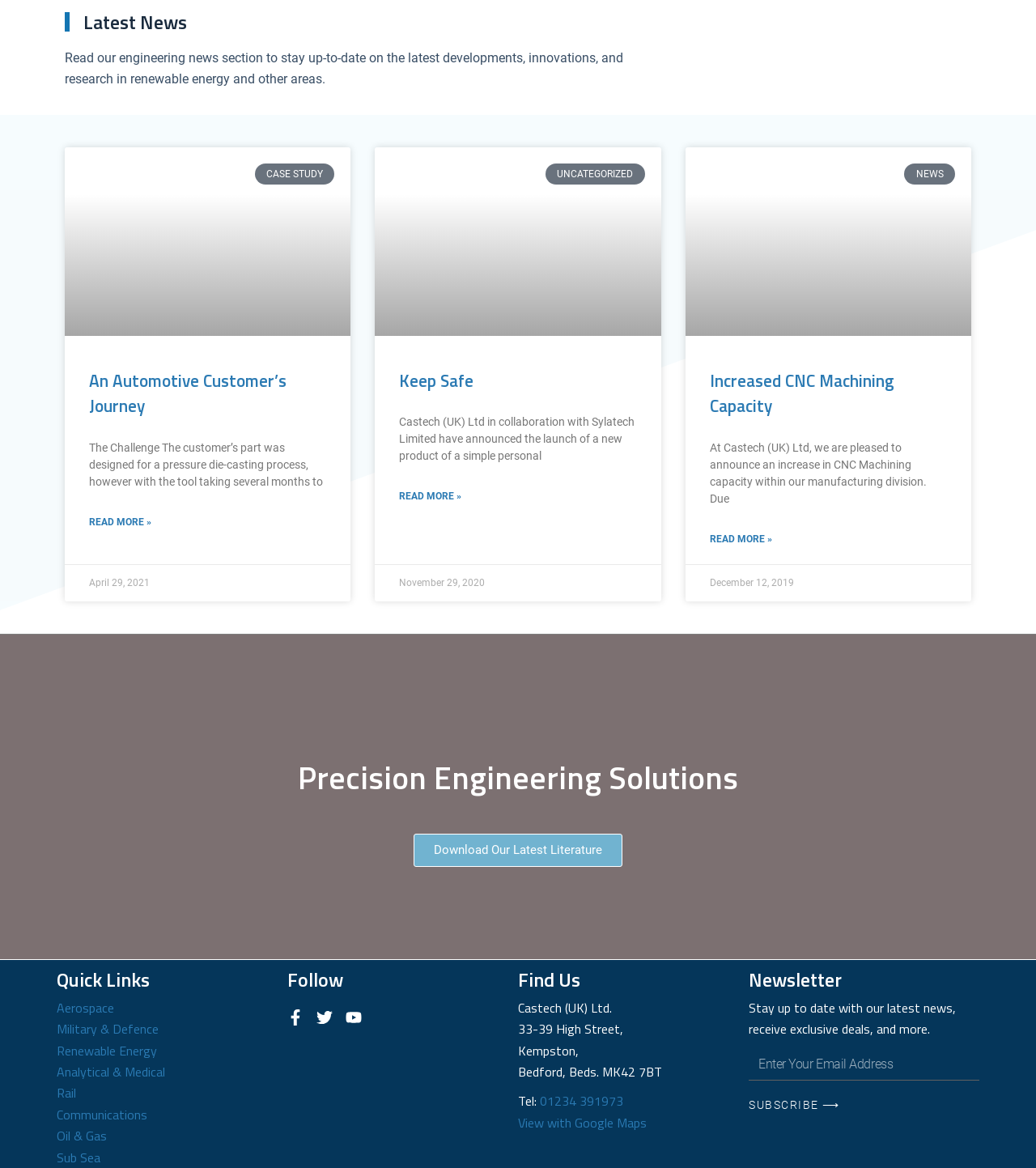Use the information in the screenshot to answer the question comprehensively: What is the purpose of the 'Quick Links' section?

The 'Quick Links' section contains links to various industries such as Aerospace, Military & Defence, and Renewable Energy, suggesting that its purpose is to provide shortcuts to specific industries.